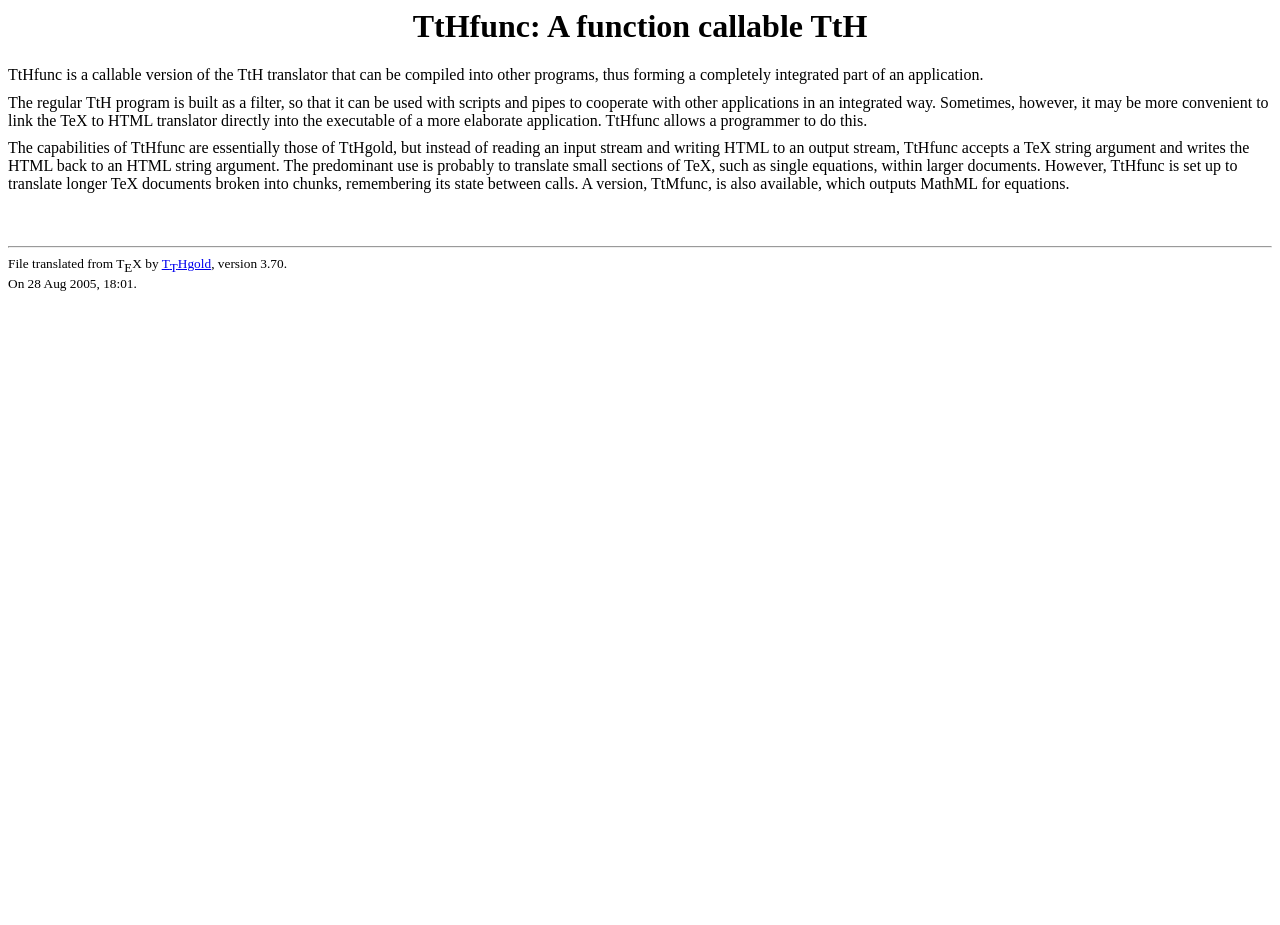Provide a thorough description of the webpage's content and layout.

The webpage is about TtHfunc, a callable version of the TtH translator. At the top, there is a heading that reads "TtHfunc: A function callable TtH". Below the heading, there is a paragraph of text that explains what TtHfunc is and its purpose. 

Following this, there are two more paragraphs of text that provide more details about TtHfunc, its capabilities, and its differences from the regular TtH program. 

After these paragraphs, there is a horizontal separator that divides the page into two sections. 

In the lower section, there is a line of text that indicates the file was translated from TeX by TTHgold, version 3.70, on a specific date and time. The text "TTHgold" is a clickable link.